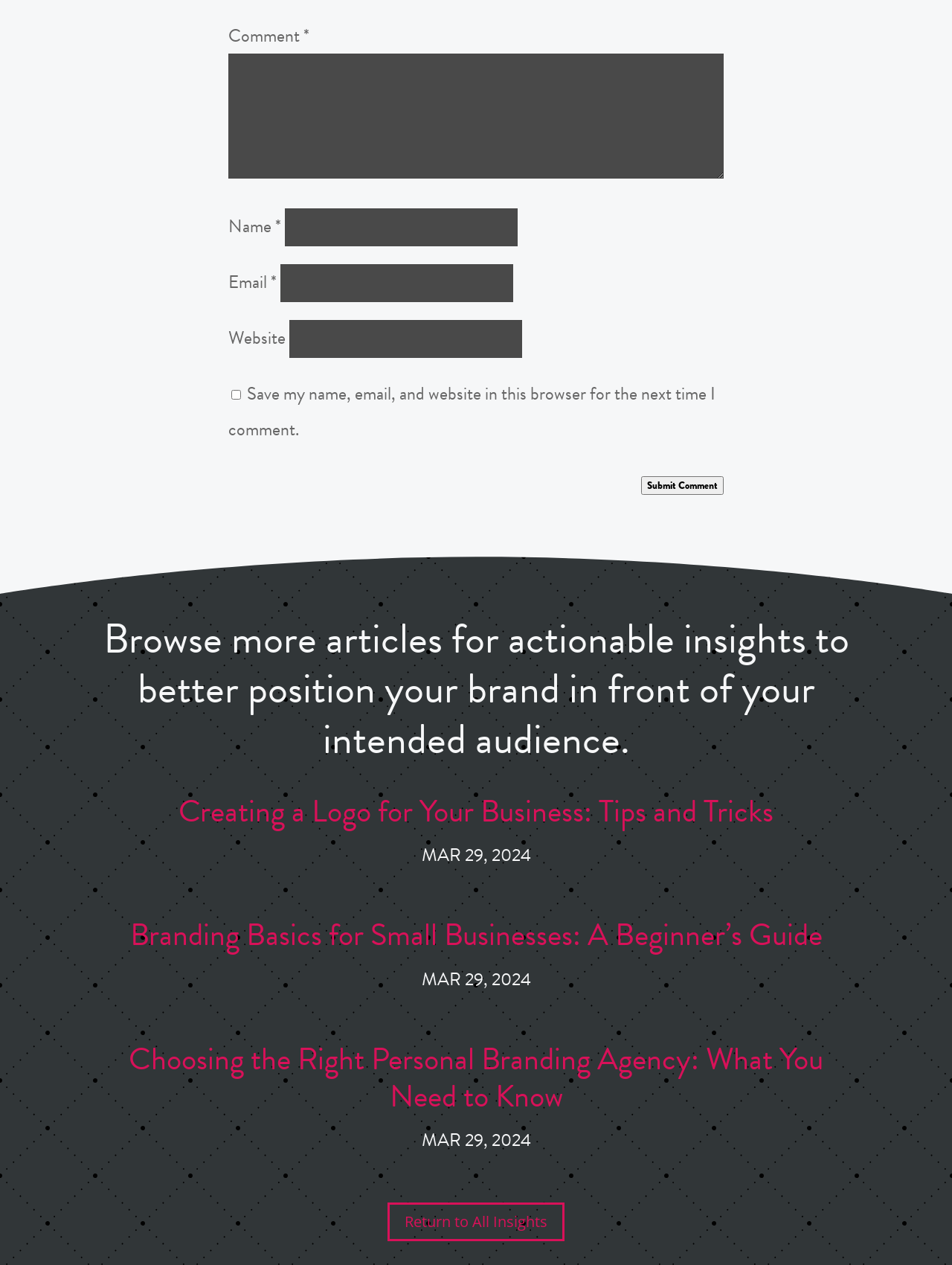Based on the element description: "parent_node: Website name="url"", identify the UI element and provide its bounding box coordinates. Use four float numbers between 0 and 1, [left, top, right, bottom].

[0.304, 0.253, 0.548, 0.283]